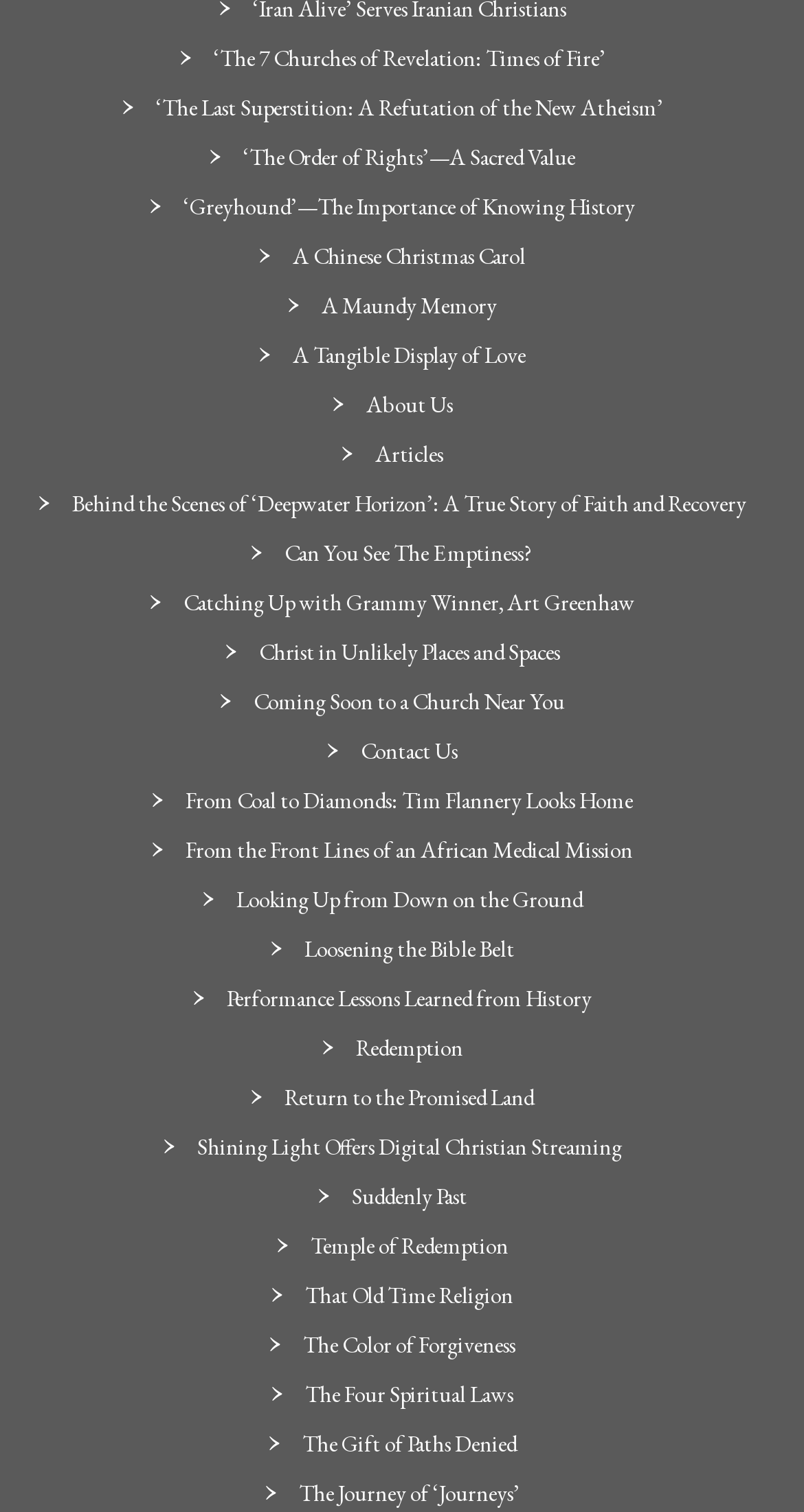Highlight the bounding box coordinates of the element you need to click to perform the following instruction: "access imago-box.com."

None